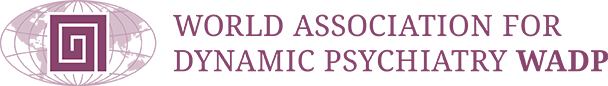What is the font style of the organization's name?
Please respond to the question thoroughly and include all relevant details.

The name 'WORLD ASSOCIATION FOR DYNAMIC PSYCHIATRY WADP' is rendered in a sophisticated font that reflects a professional and academic ethos.